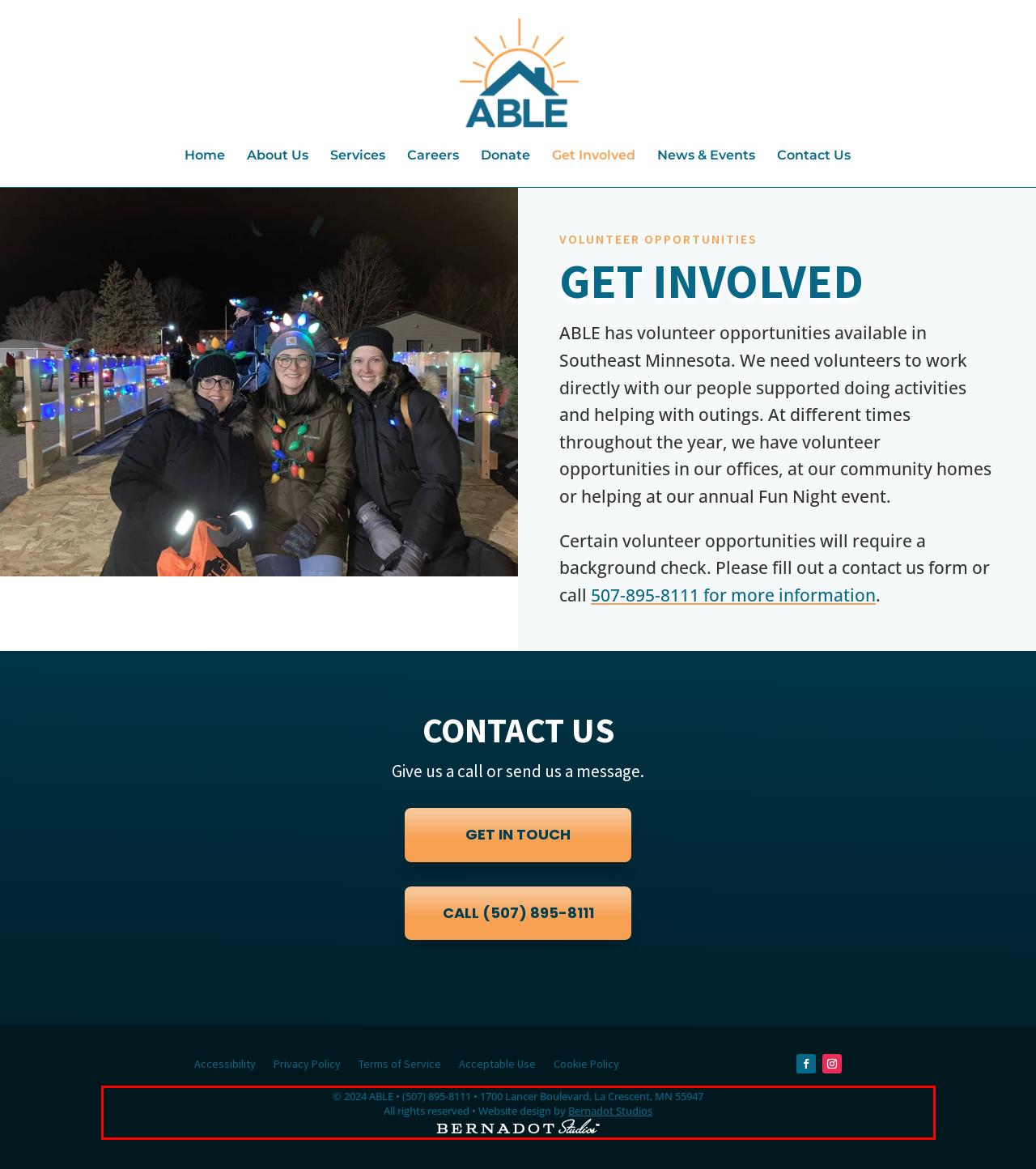You are provided with a webpage screenshot that includes a red rectangle bounding box. Extract the text content from within the bounding box using OCR.

© 2024 ABLE • (507) 895-8111 • 1700 Lancer Boulevard, La Crescent, MN 55947 All rights reserved • Website design by Bernadot Studios